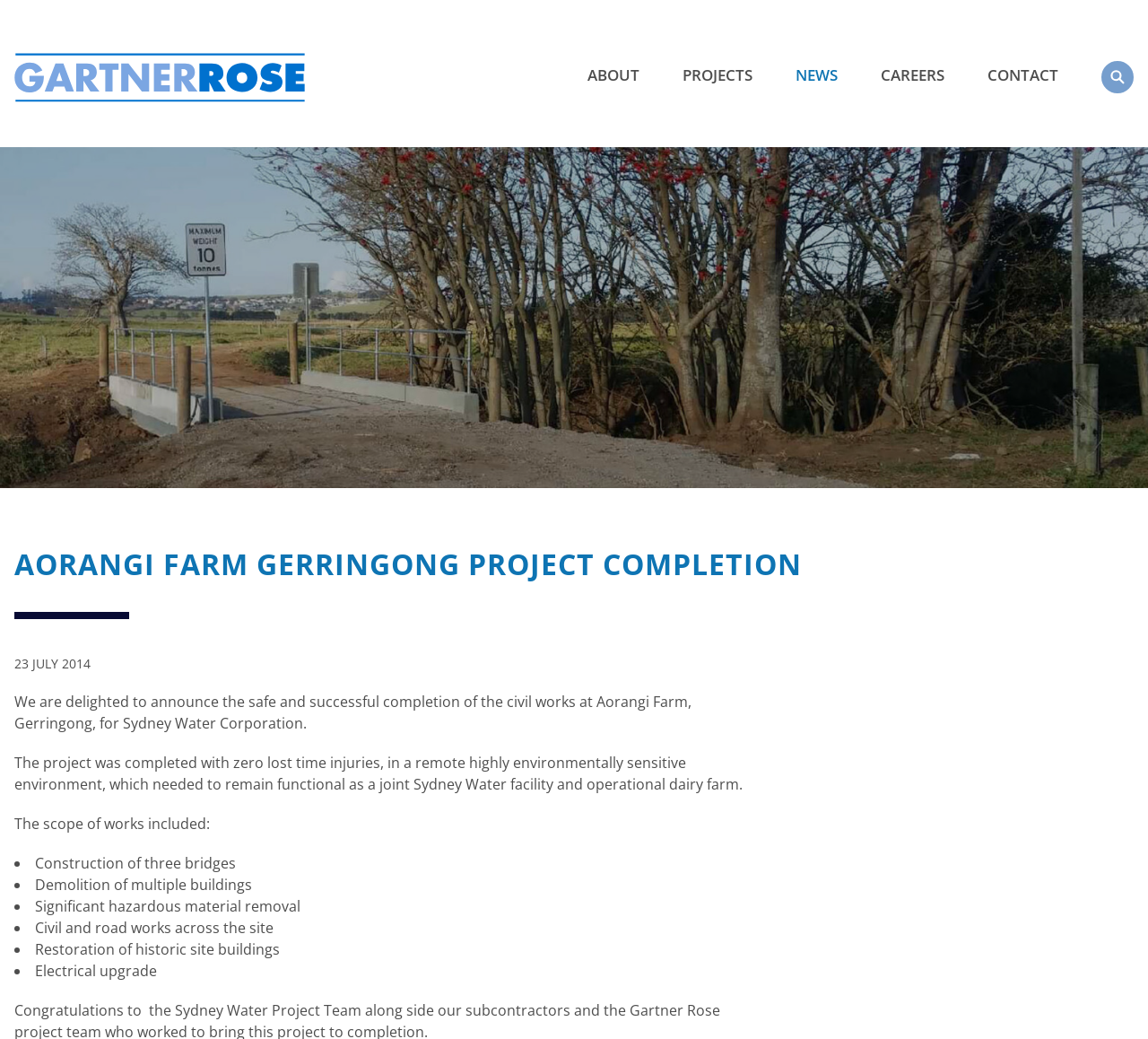Given the element description Contact, predict the bounding box coordinates for the UI element in the webpage screenshot. The format should be (top-left x, top-left y, bottom-right x, bottom-right y), and the values should be between 0 and 1.

[0.841, 0.048, 0.941, 0.097]